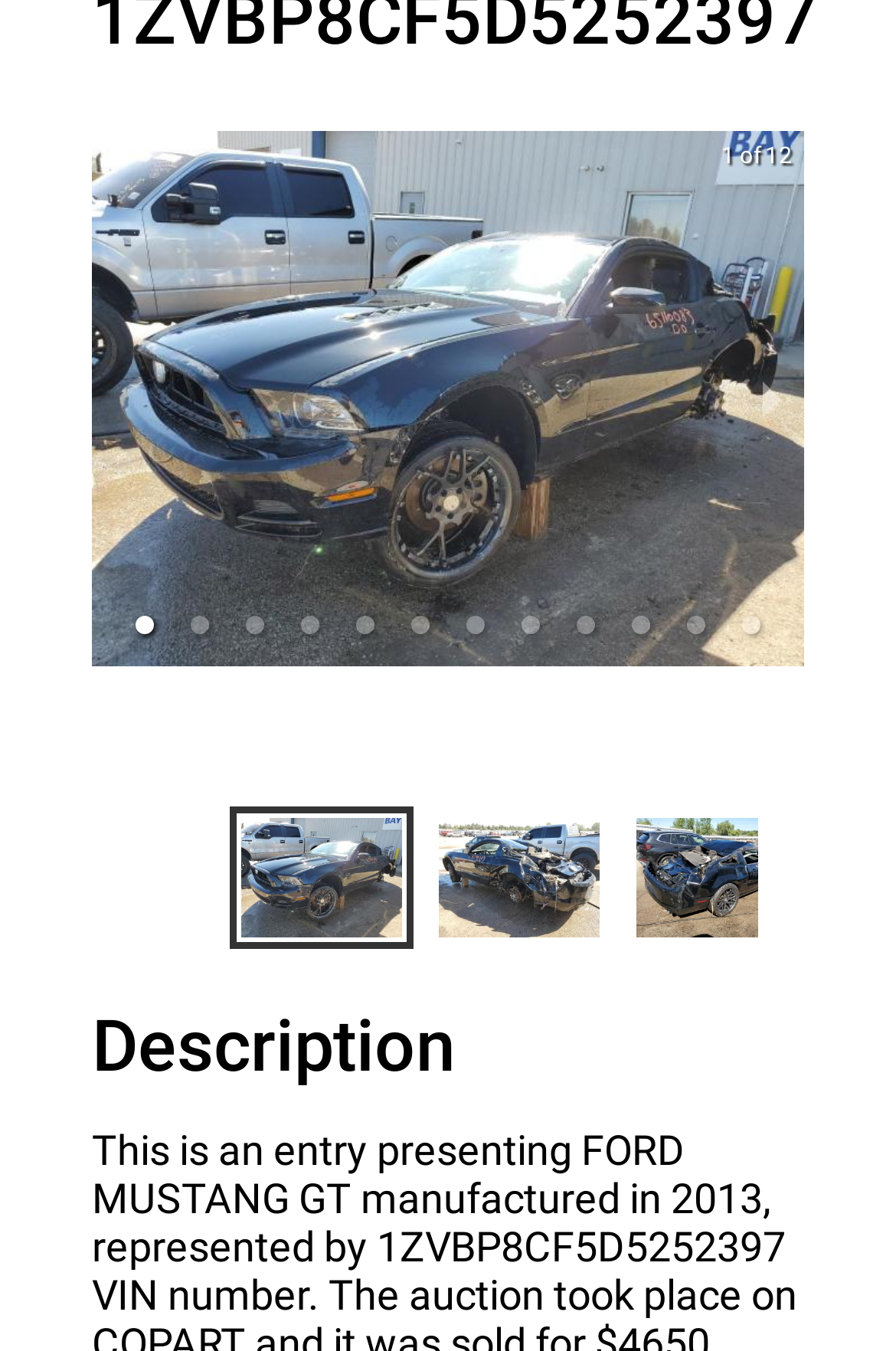Provide the bounding box coordinates of the HTML element this sentence describes: "aria-label="slide item 2"".

[0.477, 0.597, 0.682, 0.703]